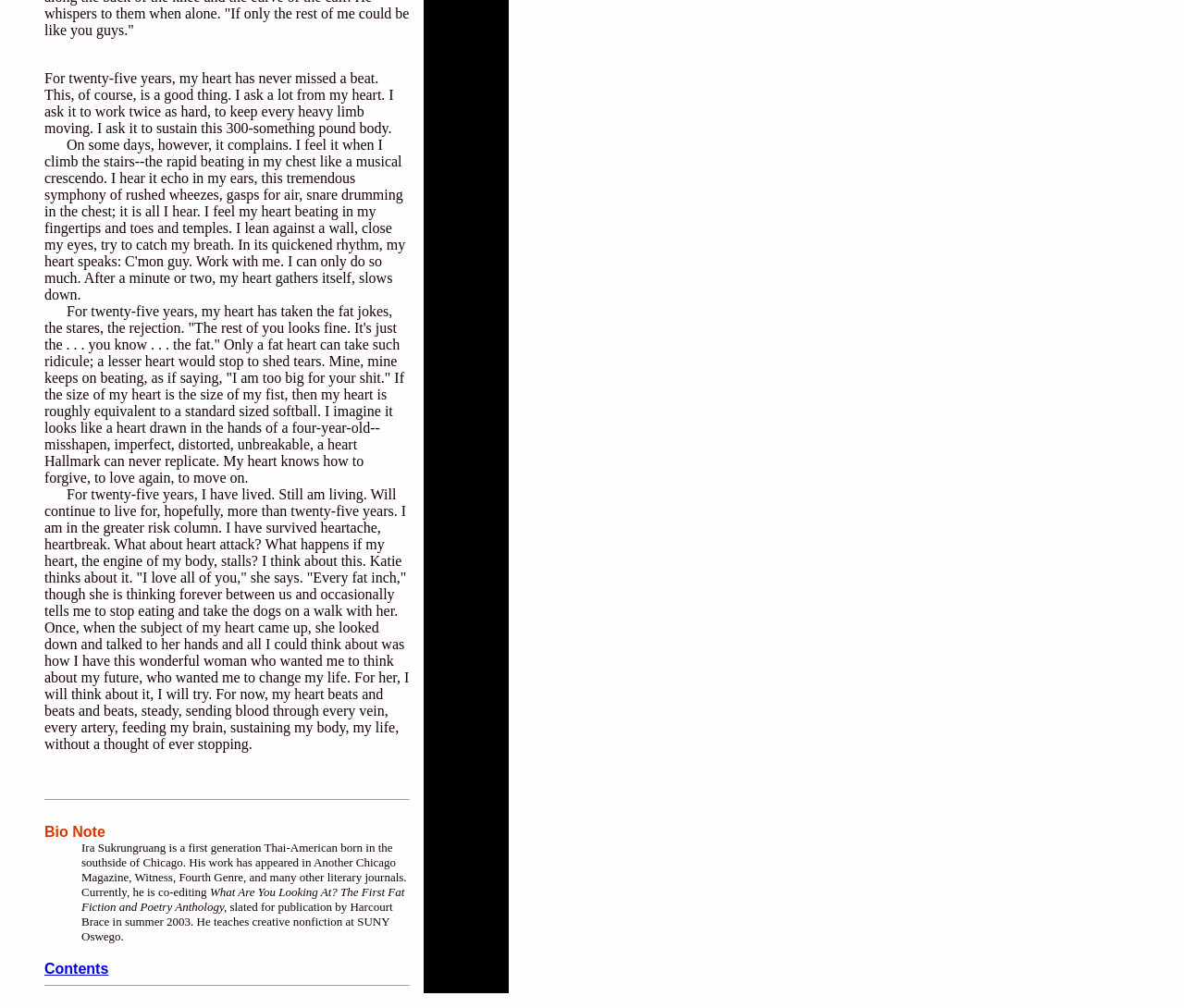What is the author's heart compared to?
Provide a concise answer using a single word or phrase based on the image.

a softball